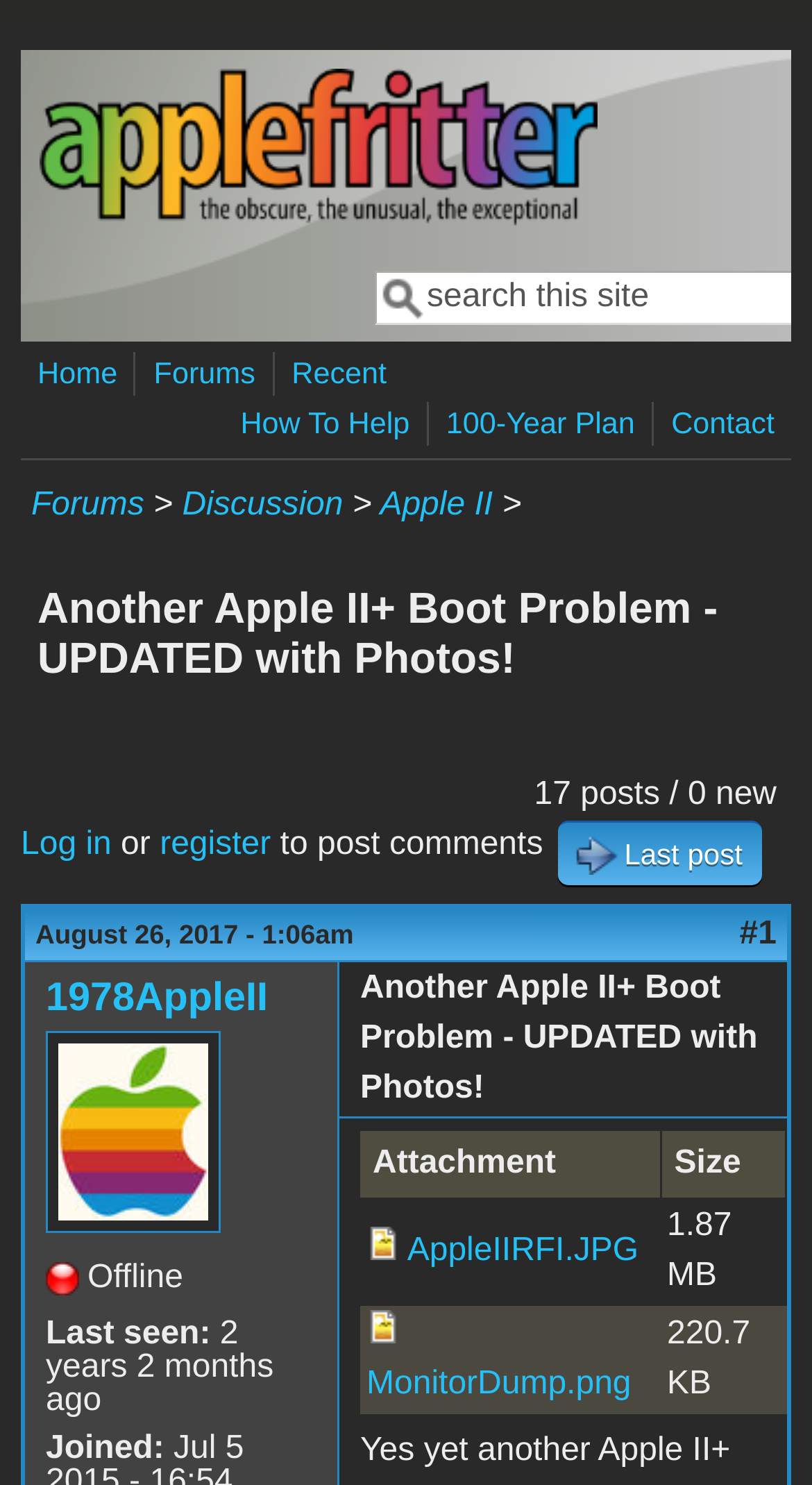Please identify the coordinates of the bounding box that should be clicked to fulfill this instruction: "View the 'Discussion' forum".

[0.224, 0.328, 0.423, 0.352]